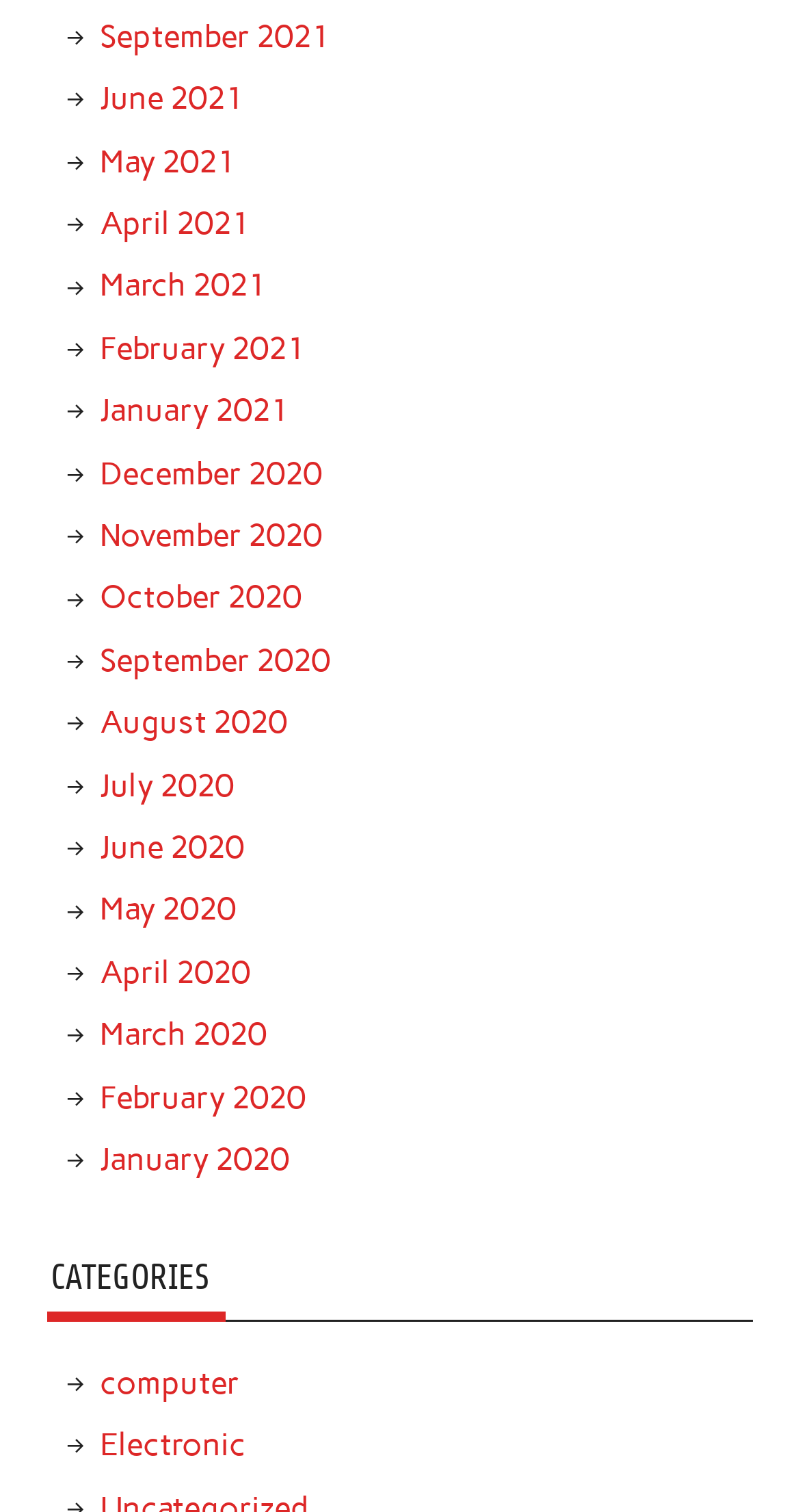Locate the bounding box coordinates of the element I should click to achieve the following instruction: "view September 2021".

[0.125, 0.012, 0.412, 0.037]